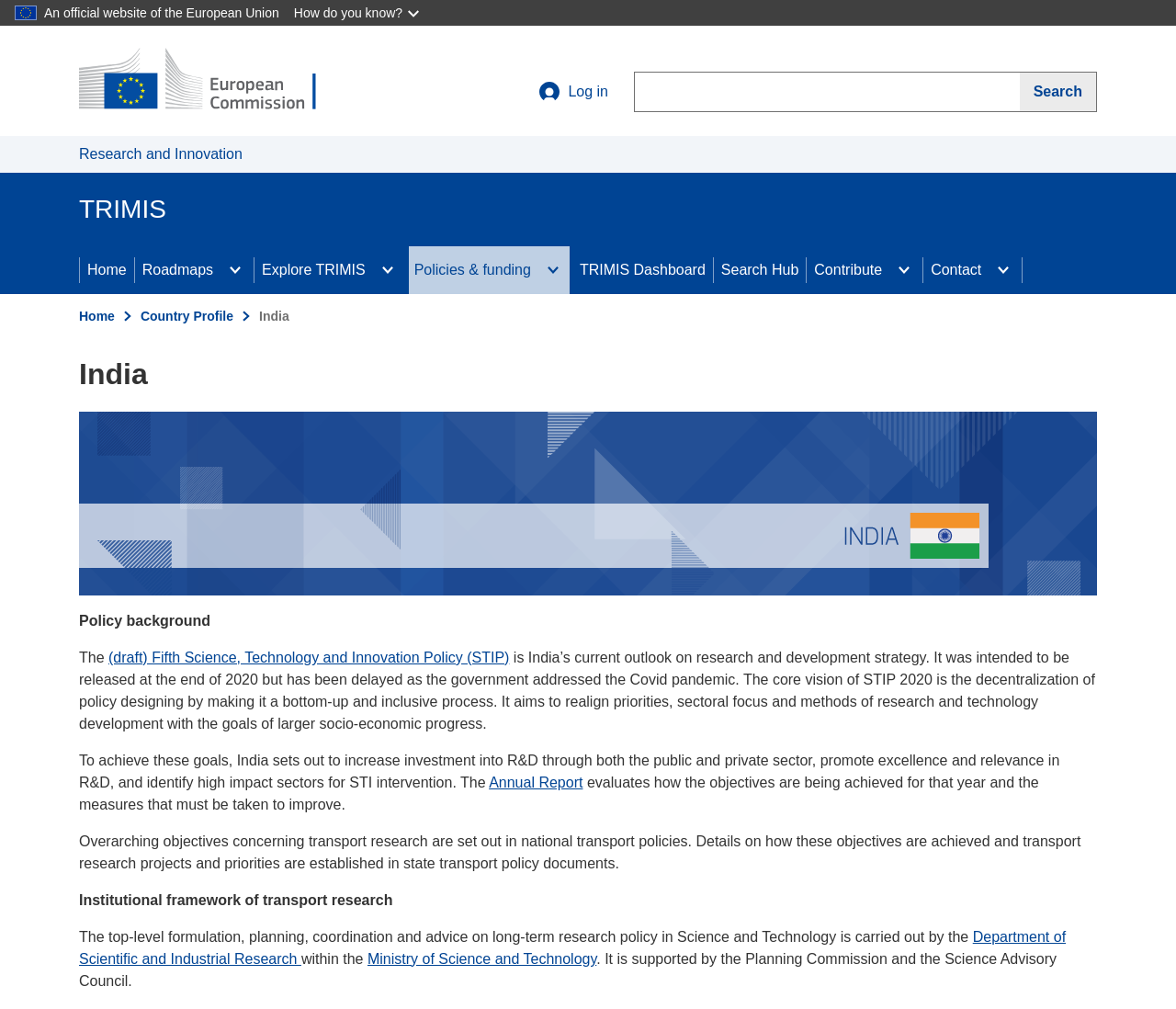Provide a short answer using a single word or phrase for the following question: 
What is the primary focus of the webpage?

Research and Innovation